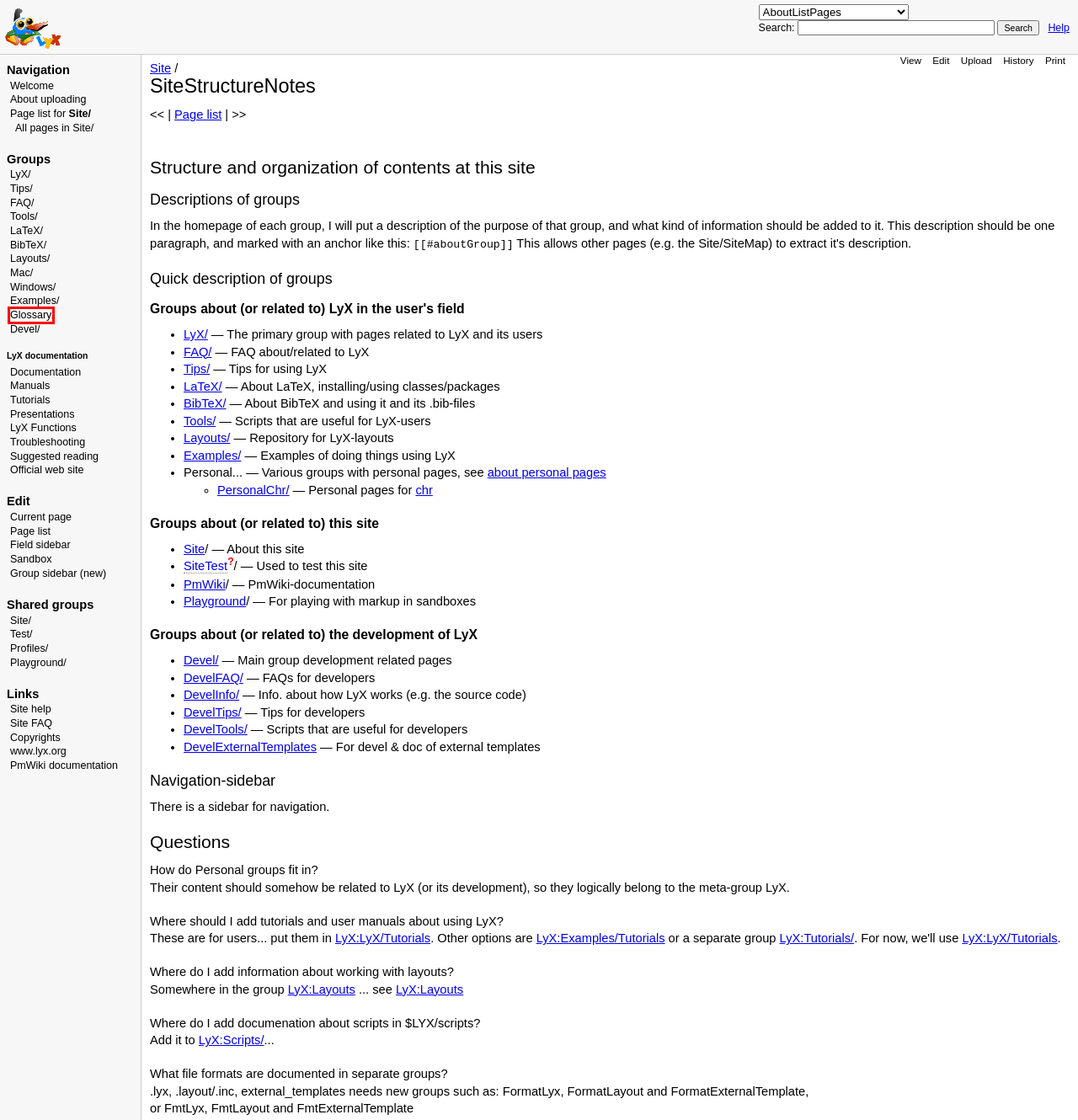Review the screenshot of a webpage containing a red bounding box around an element. Select the description that best matches the new webpage after clicking the highlighted element. The options are:
A. LyX wiki | Glossary / Glossary
B. LyX wiki | LyX / Tutorials
C. LyX wiki | Layouts / Layouts
D. LyX | LyX – The Document Processor
E. LyX wiki | Tools / Tools
F. LyX wiki | PersonalChr / PersonalChr
G. LyX wiki | BibTeX / BibTeX
H. LyX wiki | Examples / Examples

A